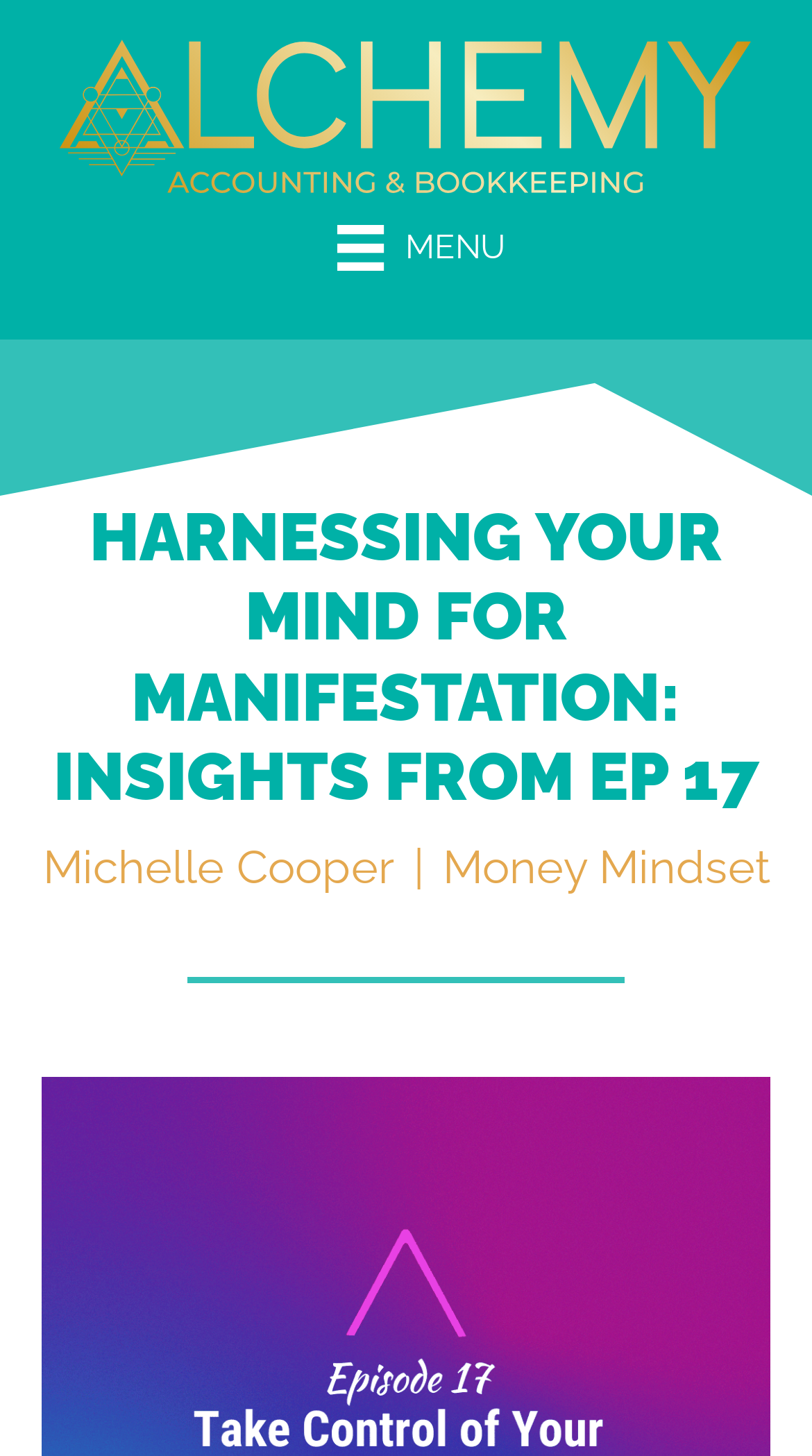Bounding box coordinates should be provided in the format (top-left x, top-left y, bottom-right x, bottom-right y) with all values between 0 and 1. Identify the bounding box for this UI element: Menu

[0.38, 0.134, 0.658, 0.206]